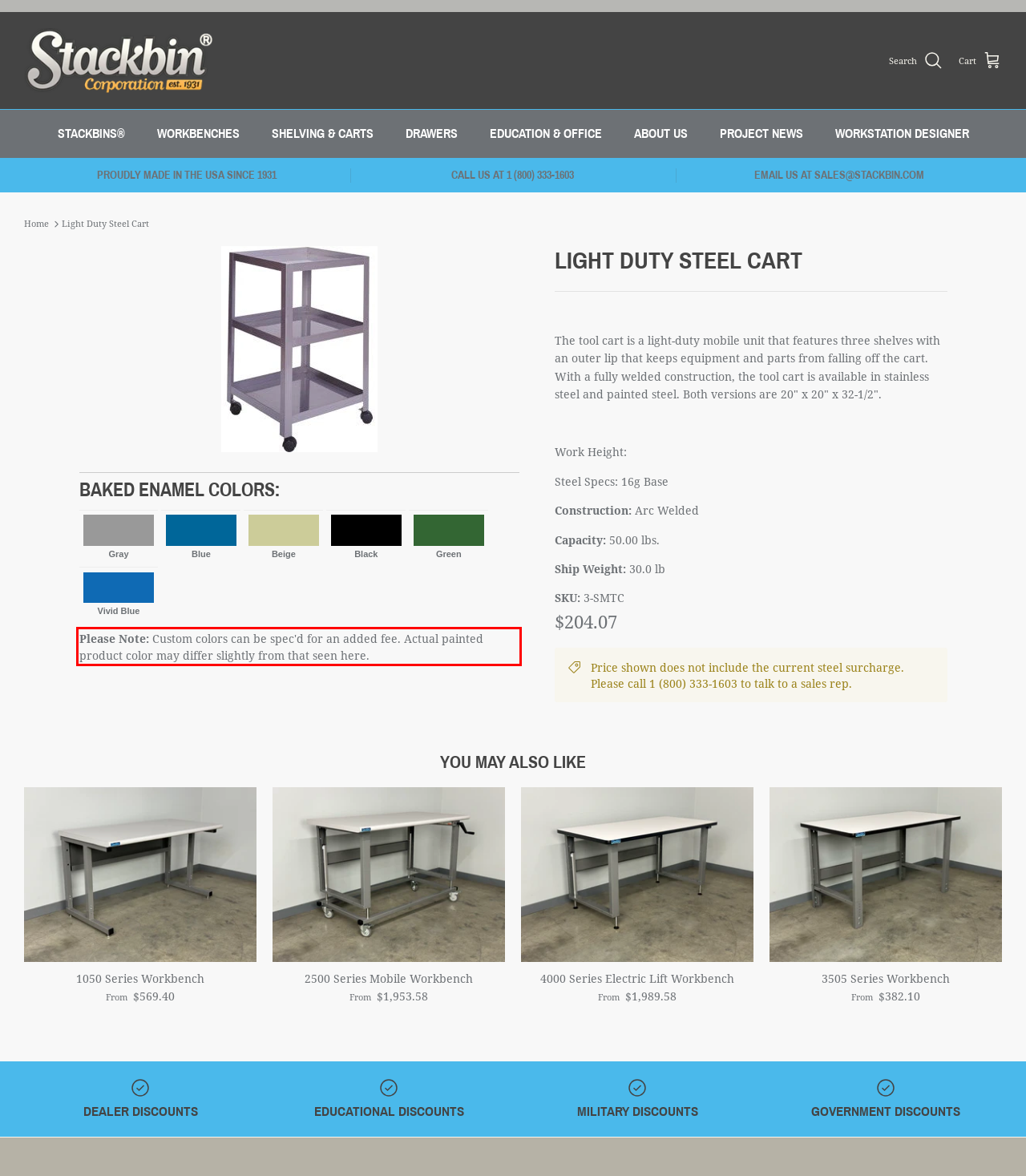Please identify and extract the text content from the UI element encased in a red bounding box on the provided webpage screenshot.

Please Note: Custom colors can be spec'd for an added fee. Actual painted product color may differ slightly from that seen here.